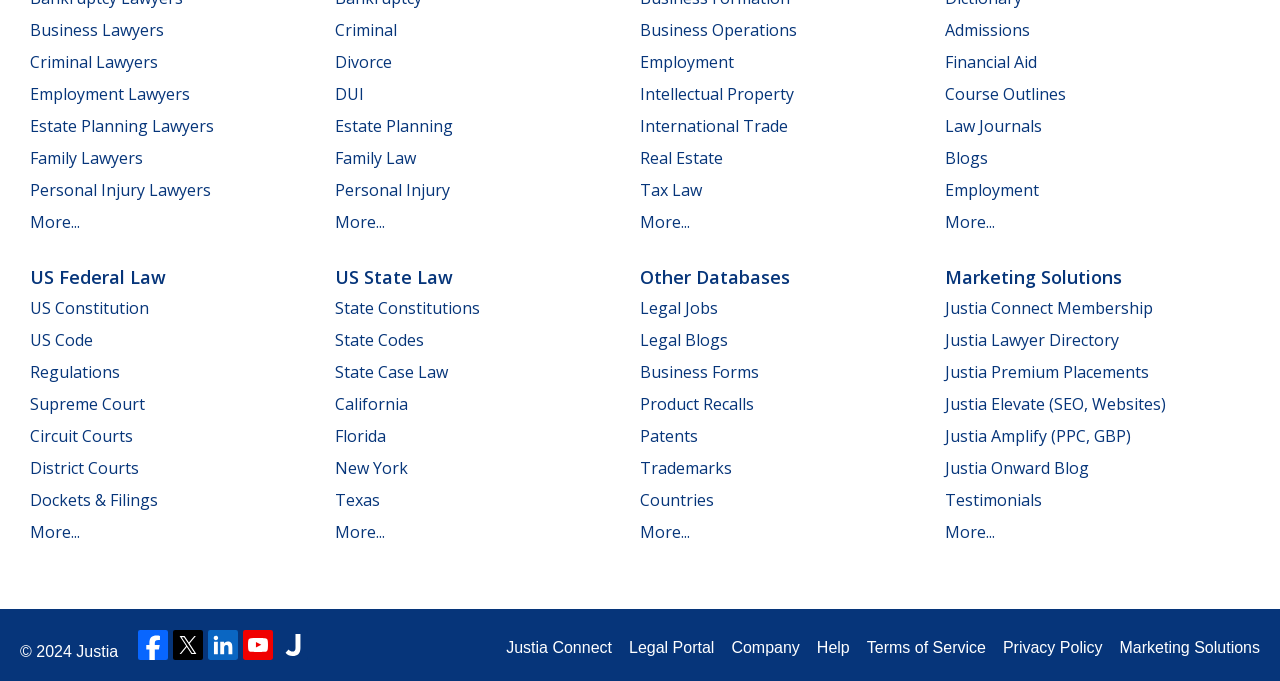What social media platforms are linked on this webpage?
Based on the image, answer the question with as much detail as possible.

The webpage has links to the social media platforms Facebook, Twitter, LinkedIn, and YouTube, allowing users to connect with the website or its related entities on these platforms.